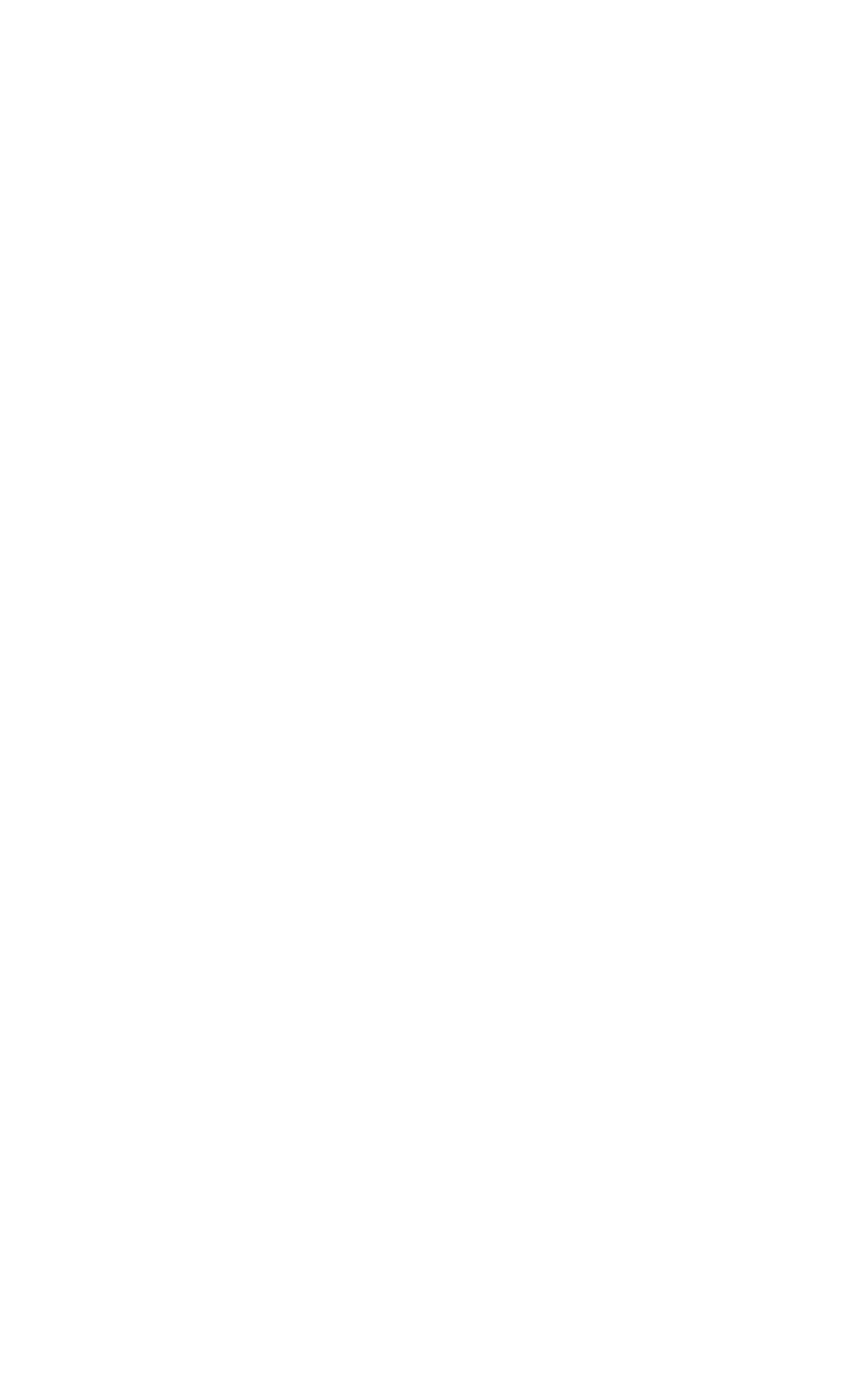Identify the bounding box for the UI element specified in this description: "here". The coordinates must be four float numbers between 0 and 1, formatted as [left, top, right, bottom].

[0.254, 0.796, 0.328, 0.824]